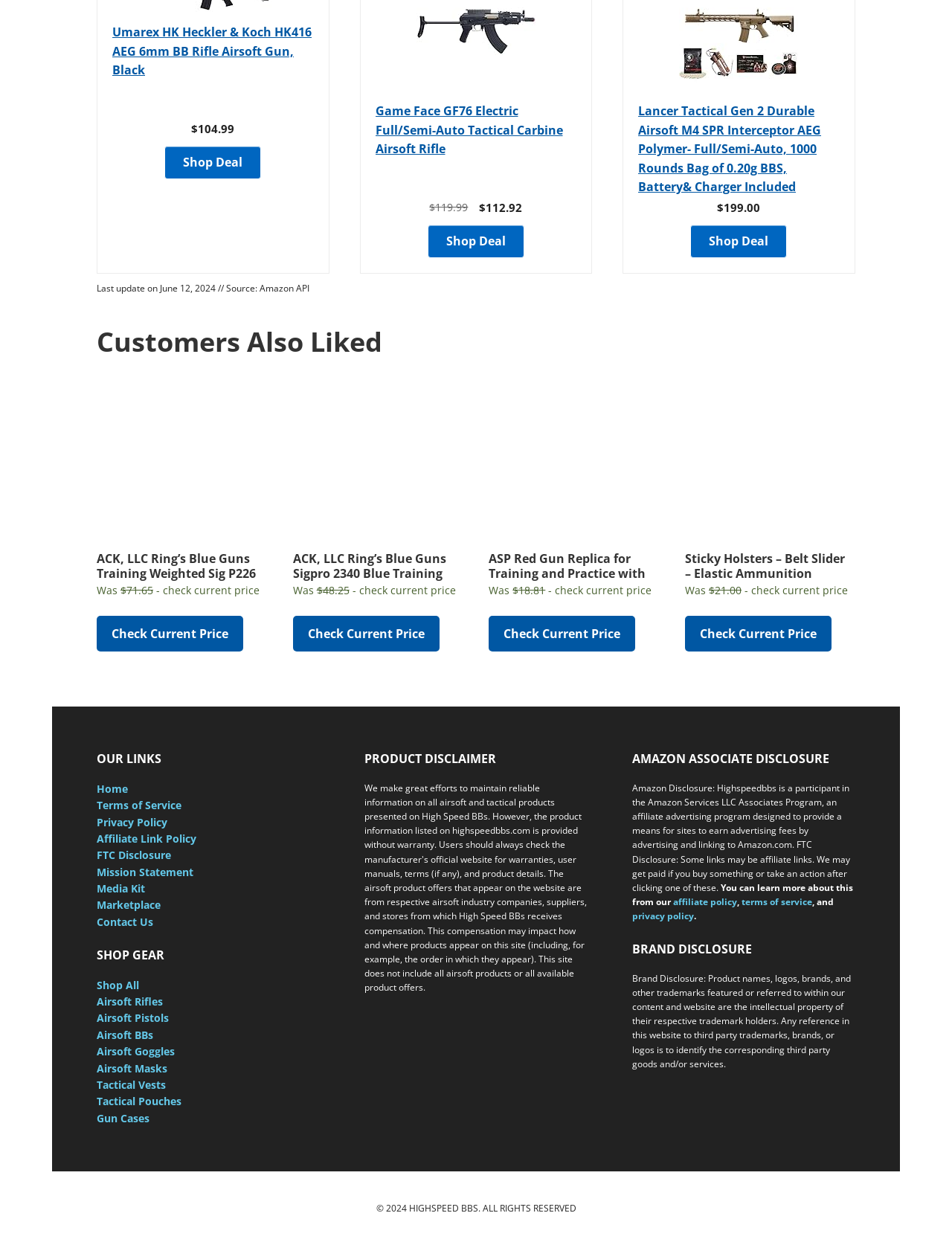Provide the bounding box coordinates of the HTML element described as: "Airsoft Pistols". The bounding box coordinates should be four float numbers between 0 and 1, i.e., [left, top, right, bottom].

[0.102, 0.812, 0.178, 0.823]